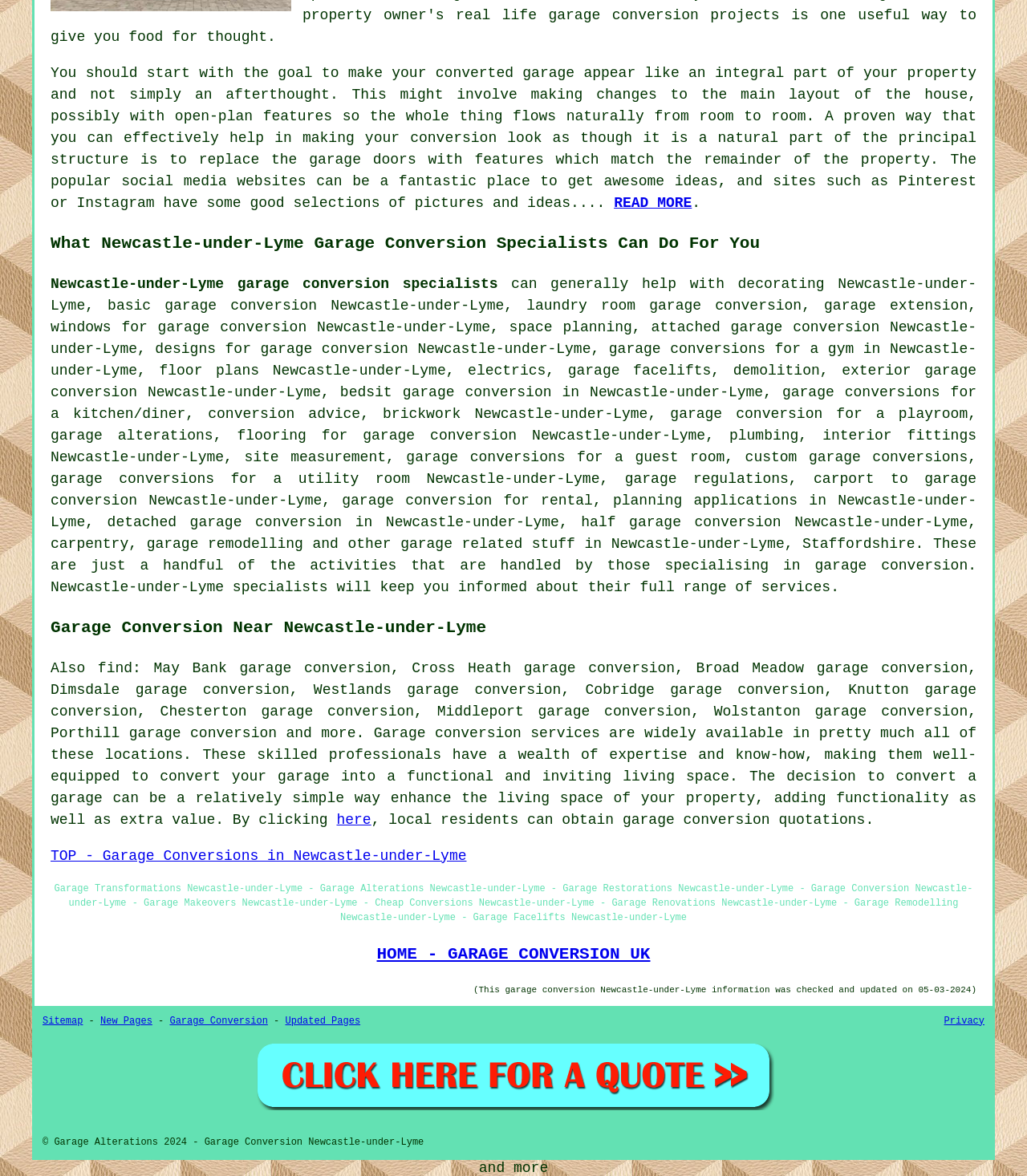Identify the bounding box coordinates for the element that needs to be clicked to fulfill this instruction: "Go to 'HOME - GARAGE CONVERSION UK'". Provide the coordinates in the format of four float numbers between 0 and 1: [left, top, right, bottom].

[0.367, 0.803, 0.633, 0.819]